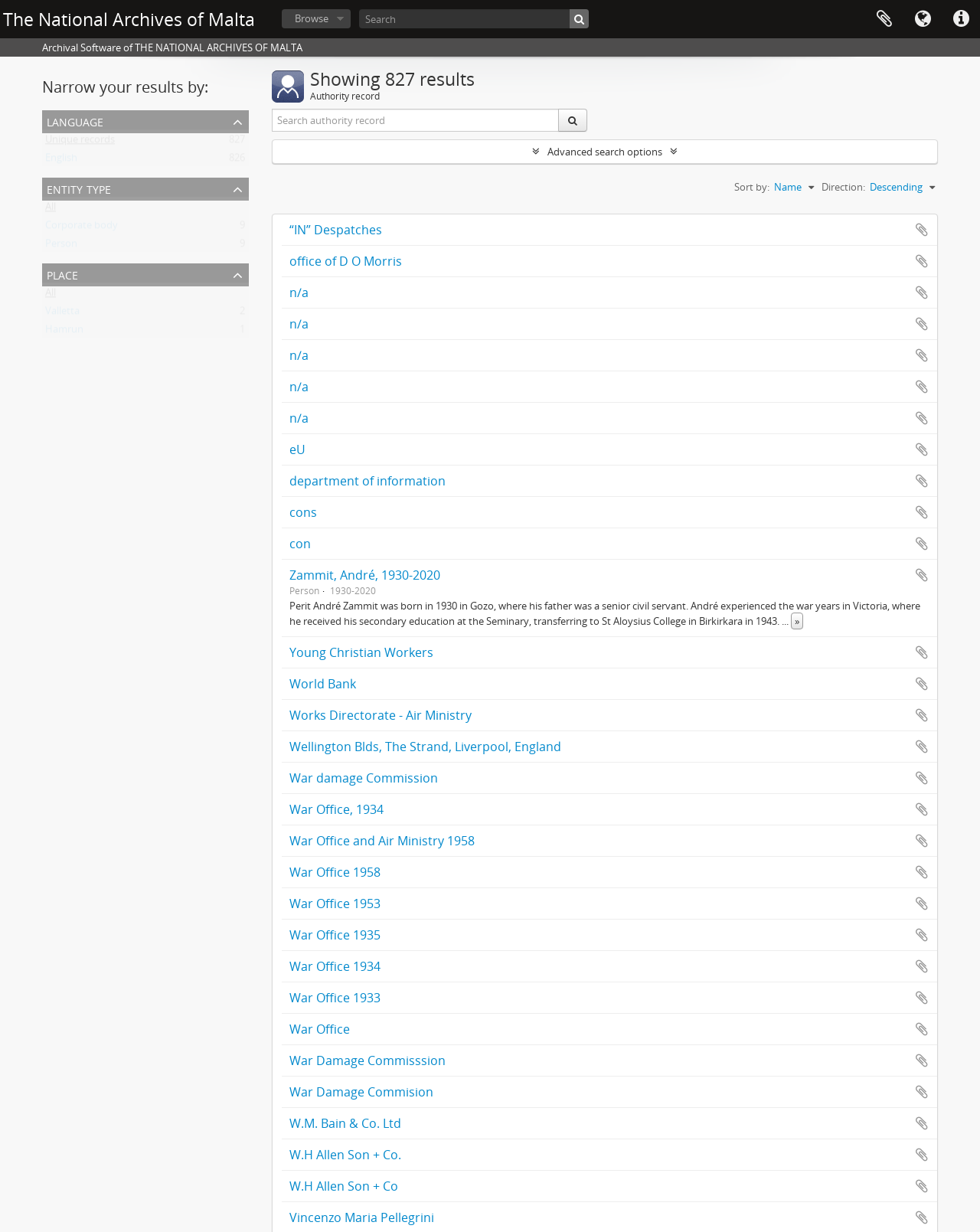Based on the element description "Zammit, André, 1930-2020", predict the bounding box coordinates of the UI element.

[0.295, 0.46, 0.449, 0.474]